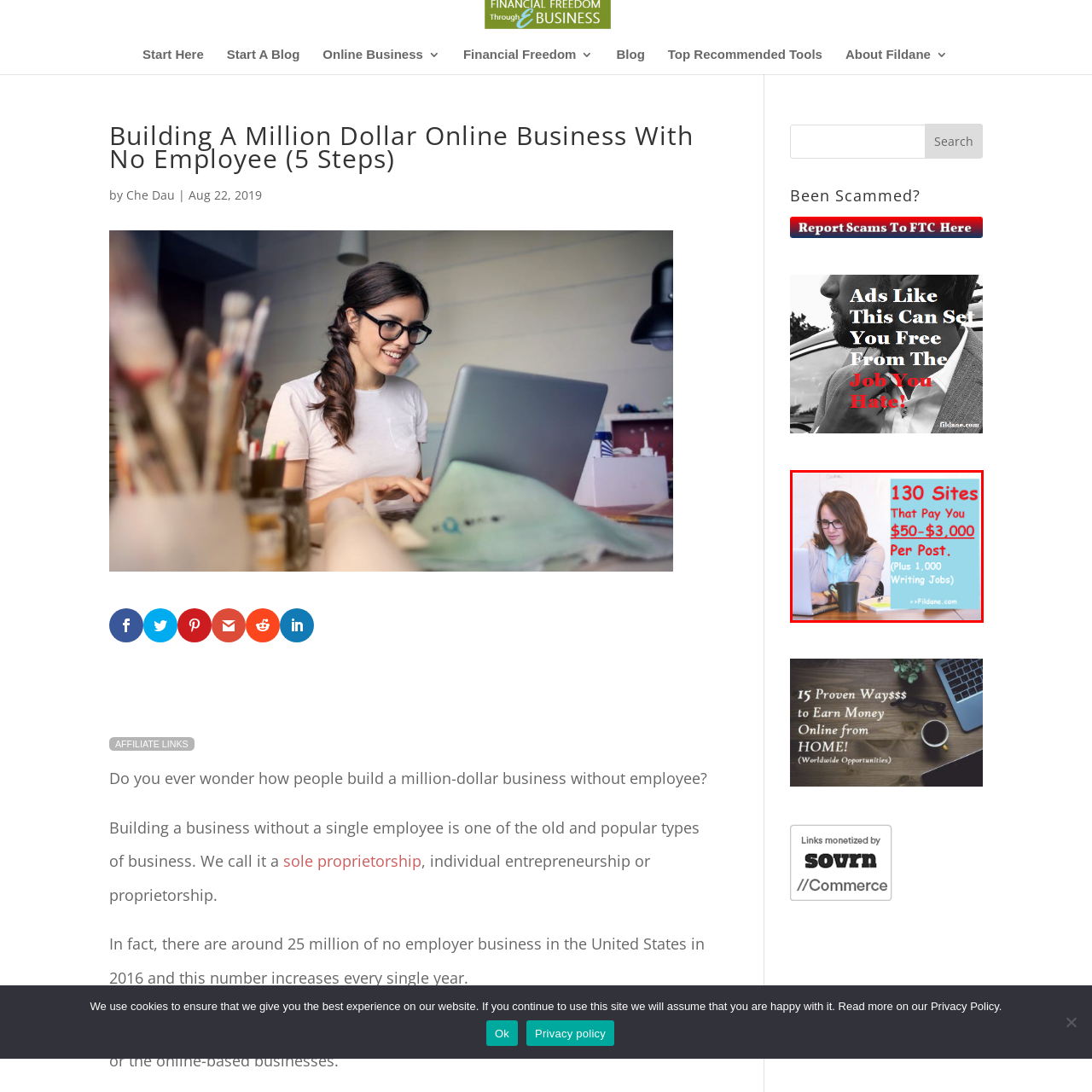What is on the desk besides the laptop?
Look at the section marked by the red bounding box and provide a single word or phrase as your answer.

a cup of coffee